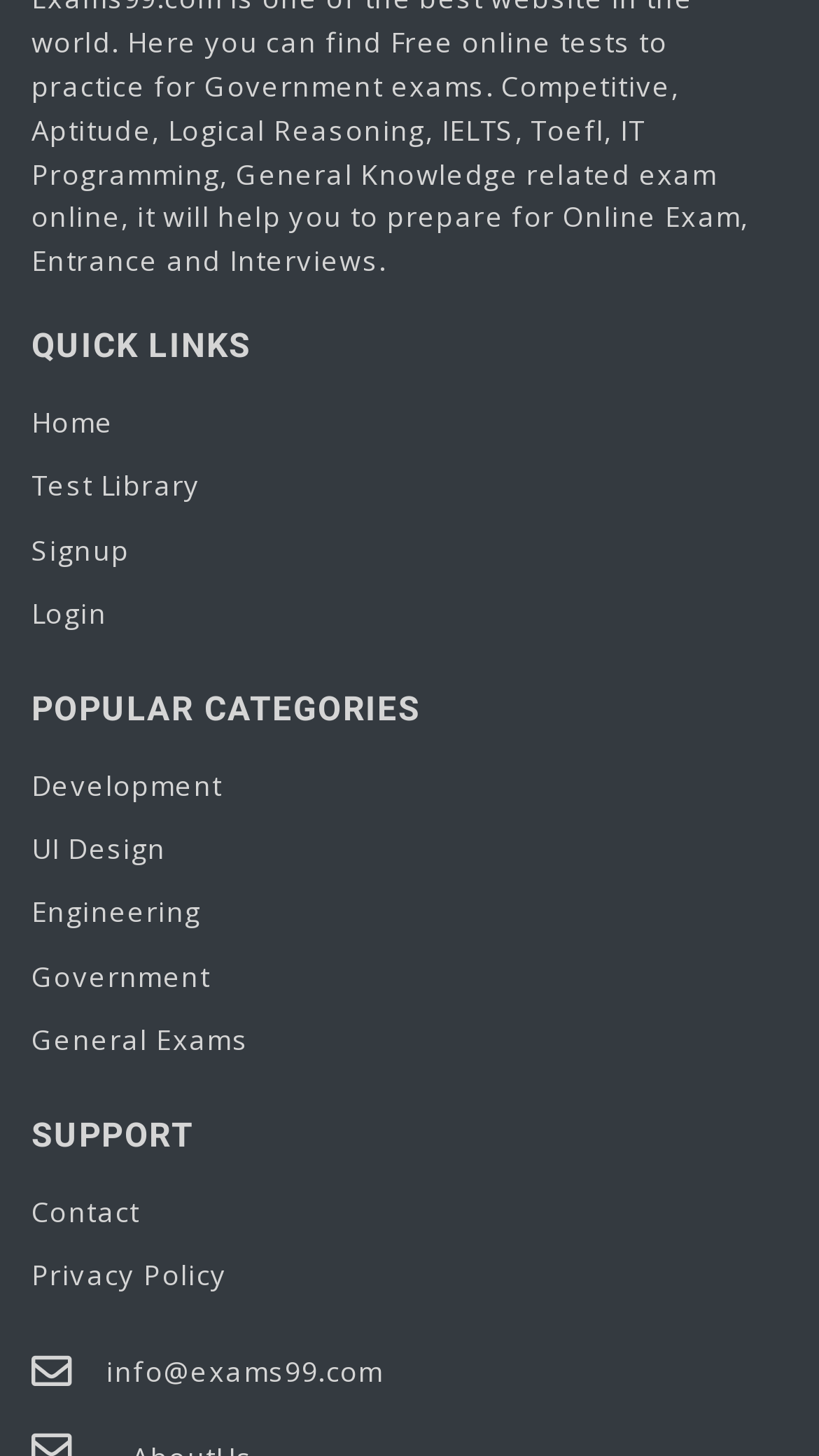Using the provided element description: "General Exams", determine the bounding box coordinates of the corresponding UI element in the screenshot.

[0.038, 0.693, 0.962, 0.737]